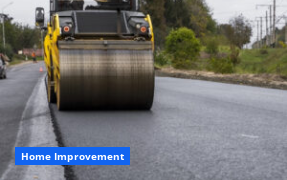Describe all the elements in the image with great detail.

The image captures a heavy road roller, utilized in the process of asphalt paving, moving along a freshly laid road surface. The road roller, prominently depicted in a yellow hue, demonstrates the essential machinery involved in home improvement projects, specifically in roadway construction and repair. In the foreground, the road is smooth and even, reflecting the work being performed, while the surrounding greenery hints at the integration of infrastructure within a natural setting. The caption "Home Improvement" enhances the visual, inviting viewers to consider the importance of quality roads and thoroughfare maintenance in enhancing residential and urban environments.